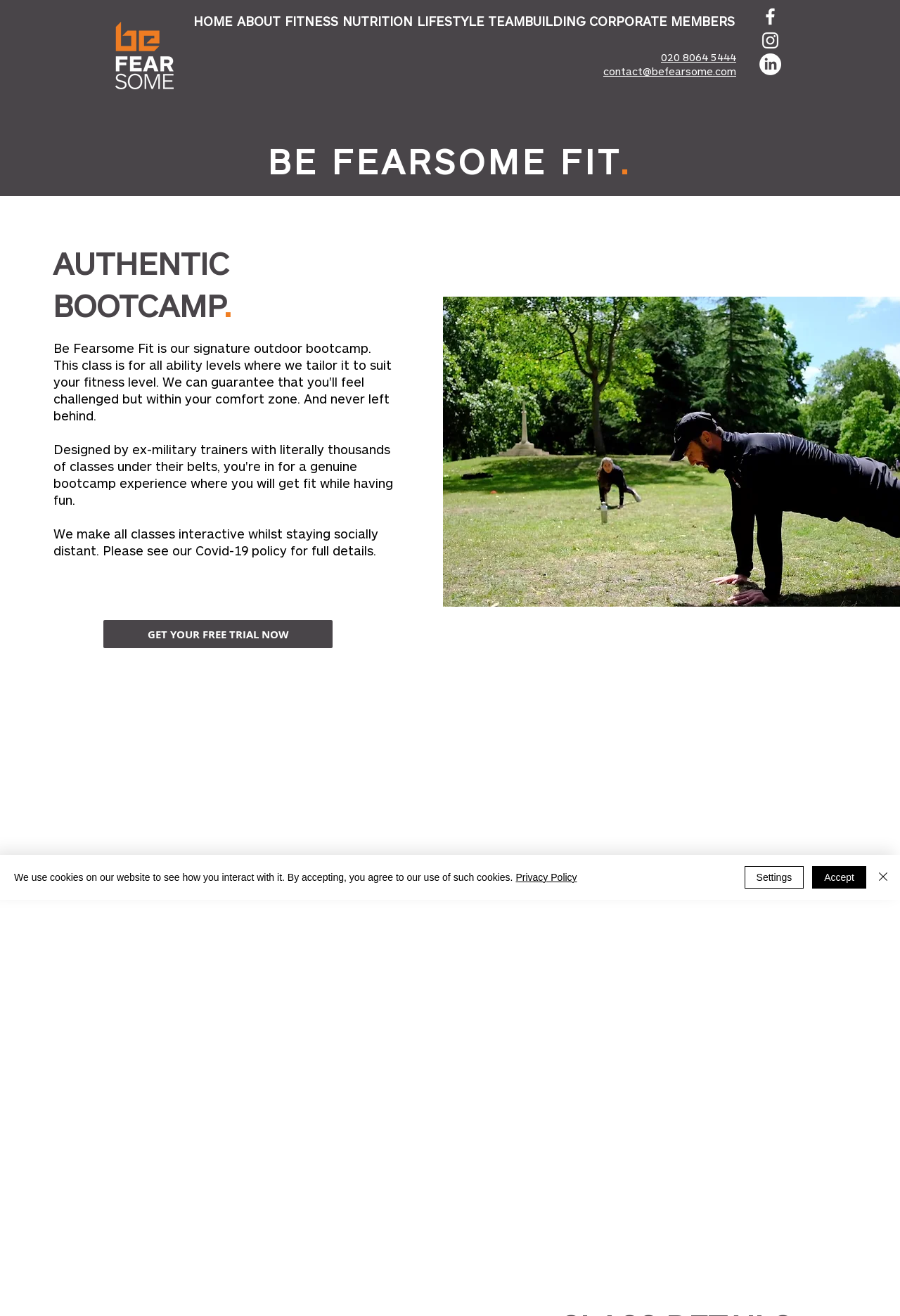What social media platforms does Be Fearsome have?
Answer the question with detailed information derived from the image.

I found the social media platforms by looking at the link elements with the text 'Facebook', 'Instagram', and 'Linked In' which are located at the top right corner of the webpage, inside the social bar.